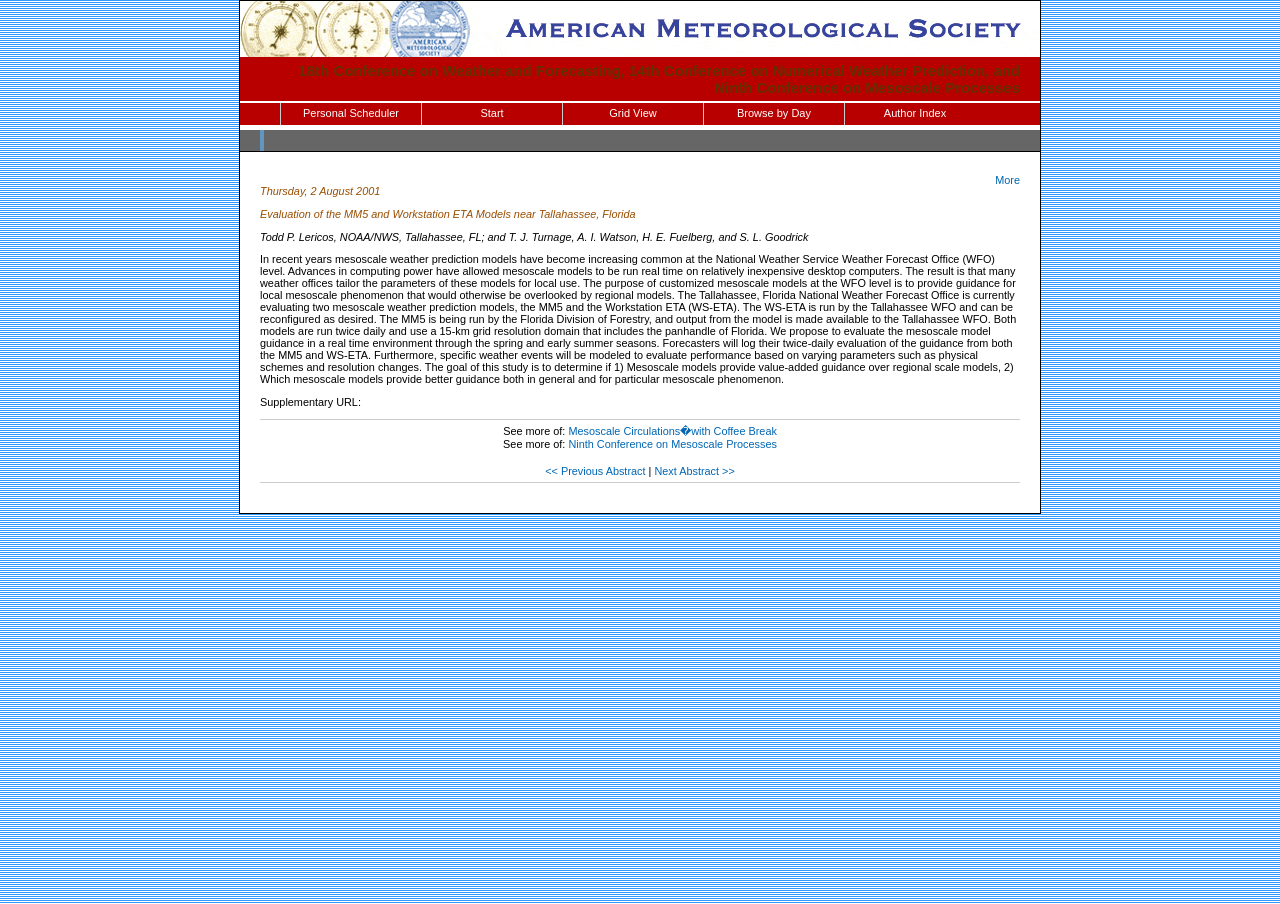Provide a comprehensive caption for the webpage.

This webpage appears to be an abstract page for a conference paper. At the top, there is a logo of the American Meteorological Society (AMS) linked to their website, accompanied by a text link to the conference title "18th Conference on Weather and Forecasting, 14th Conference on Numerical Weather Prediction, and Ninth Conference on Mesoscale Processes".

Below the logo, there are several navigation links, including "Personal Scheduler", "Start", "Grid View", "Browse by Day", and "Author Index", which are aligned horizontally and take up about a quarter of the page width.

The main content of the page is divided into two sections. The first section contains the title of the paper "Evaluation of the MM5 and Workstation ETA Models near Tallahassee, Florida" and the authors' names and affiliations. The second section is a lengthy abstract that describes the purpose and methodology of the study, which is to evaluate the performance of two mesoscale weather prediction models, MM5 and Workstation ETA, in a real-time environment.

To the right of the abstract, there is a supplementary URL and a section that suggests related abstracts, including "Mesoscale Circulations with Coffee Break" and "Ninth Conference on Mesoscale Processes". At the bottom of the page, there are navigation links to the previous and next abstracts, separated by a vertical bar.